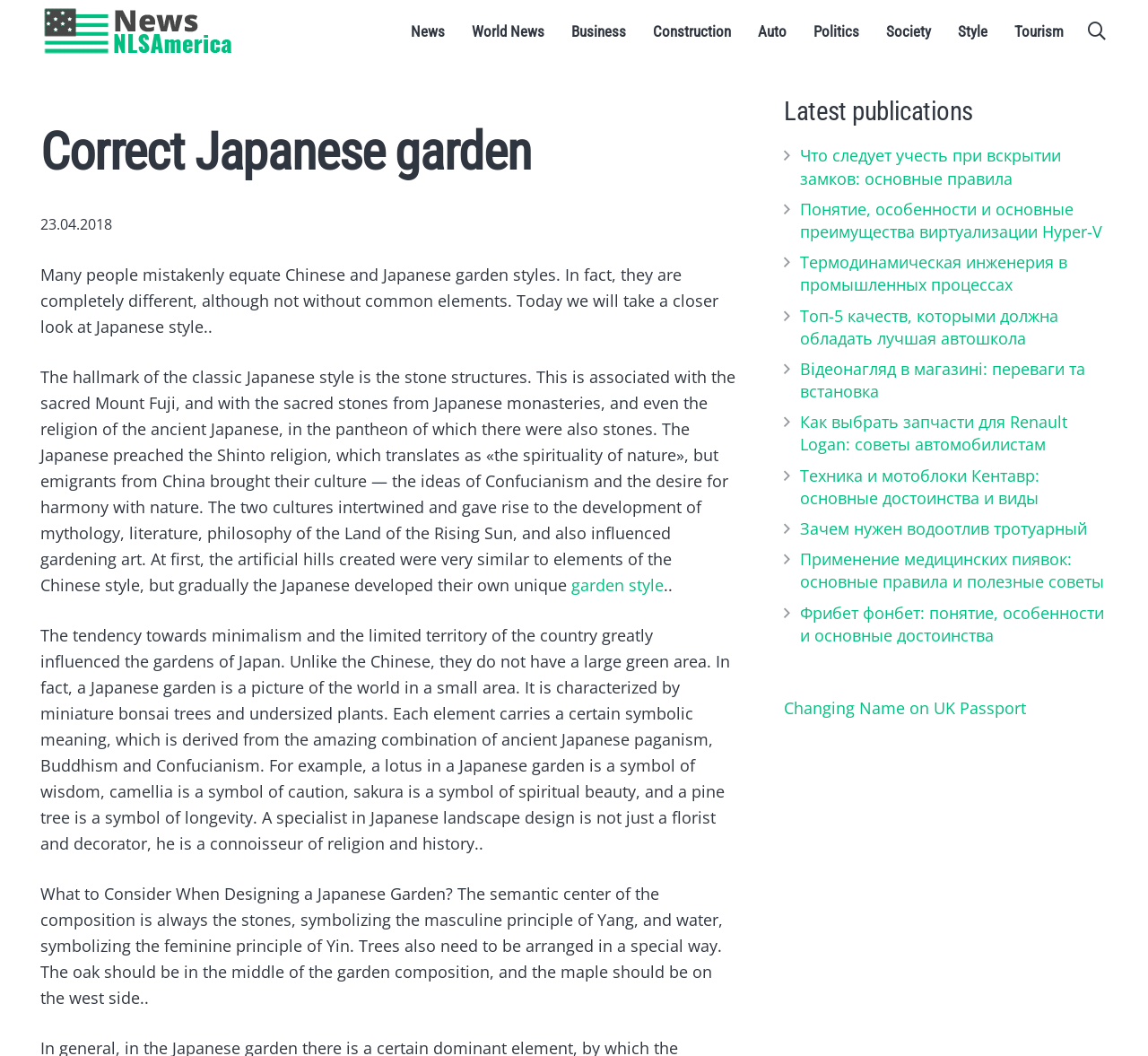Identify the bounding box for the described UI element. Provide the coordinates in (top-left x, top-left y, bottom-right x, bottom-right y) format with values ranging from 0 to 1: World News

[0.399, 0.008, 0.486, 0.051]